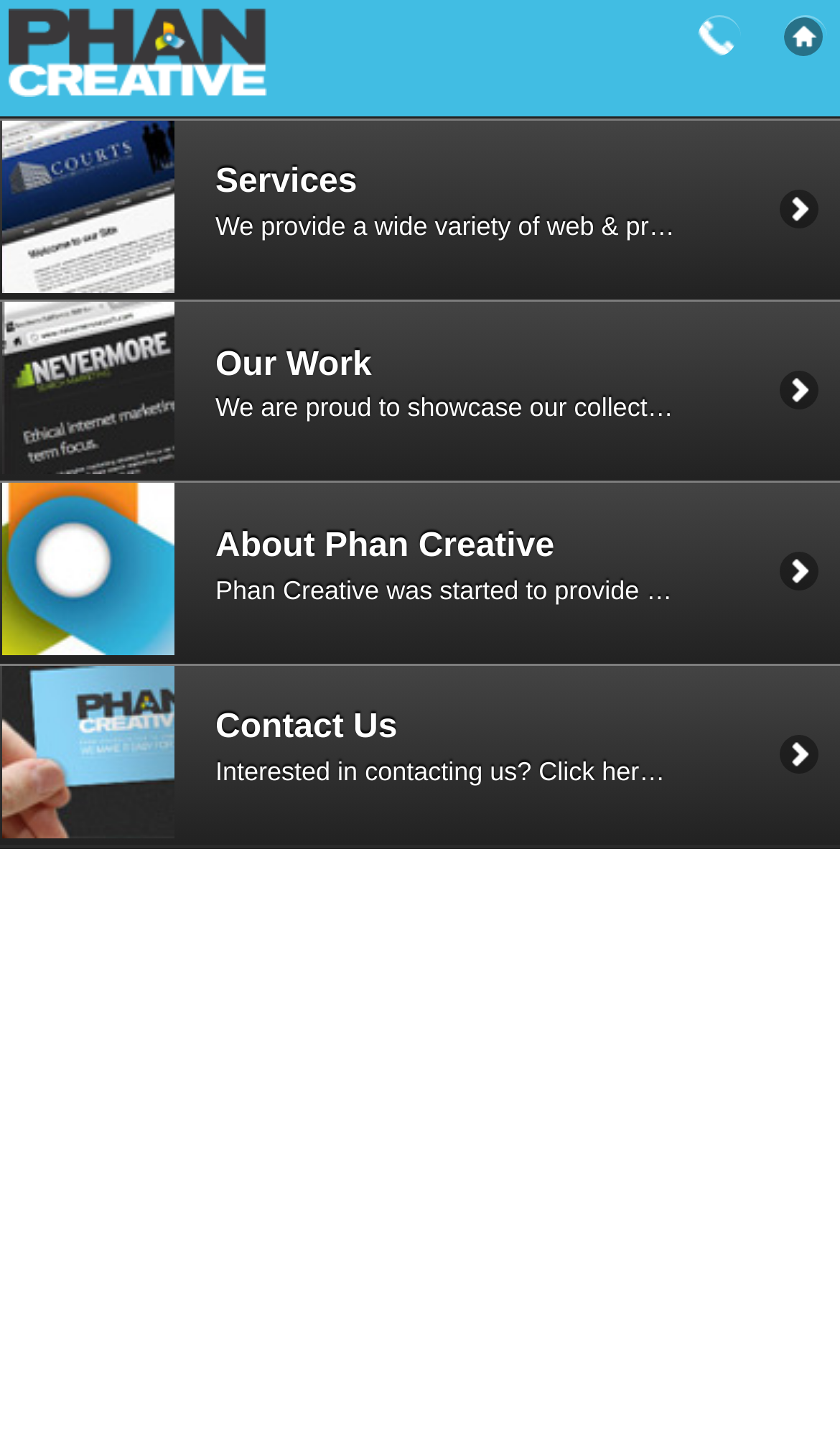Please provide a brief answer to the following inquiry using a single word or phrase:
How many main sections are on this webpage?

5